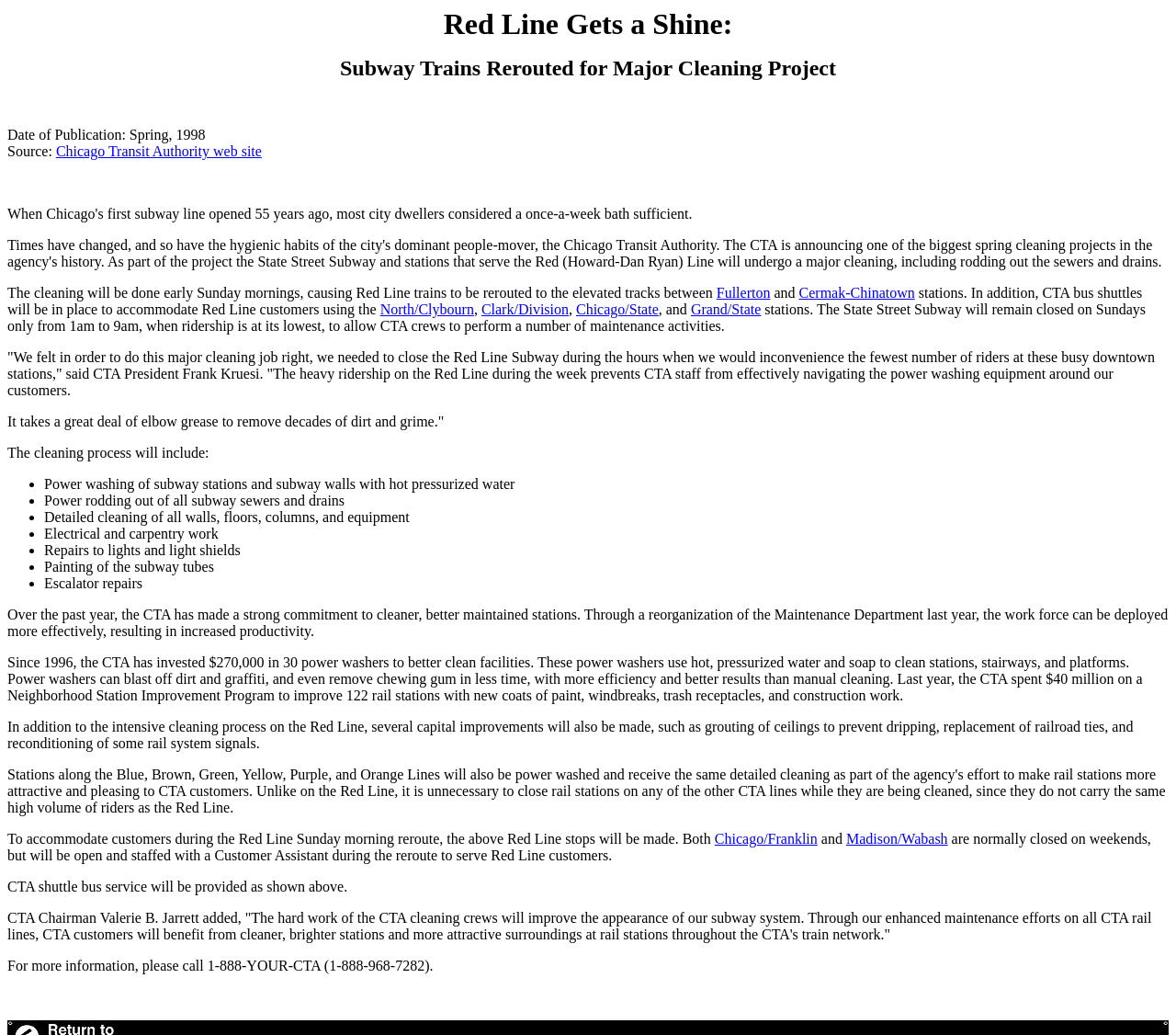Please respond to the question with a concise word or phrase:
What is the purpose of the cleaning?

To improve appearance